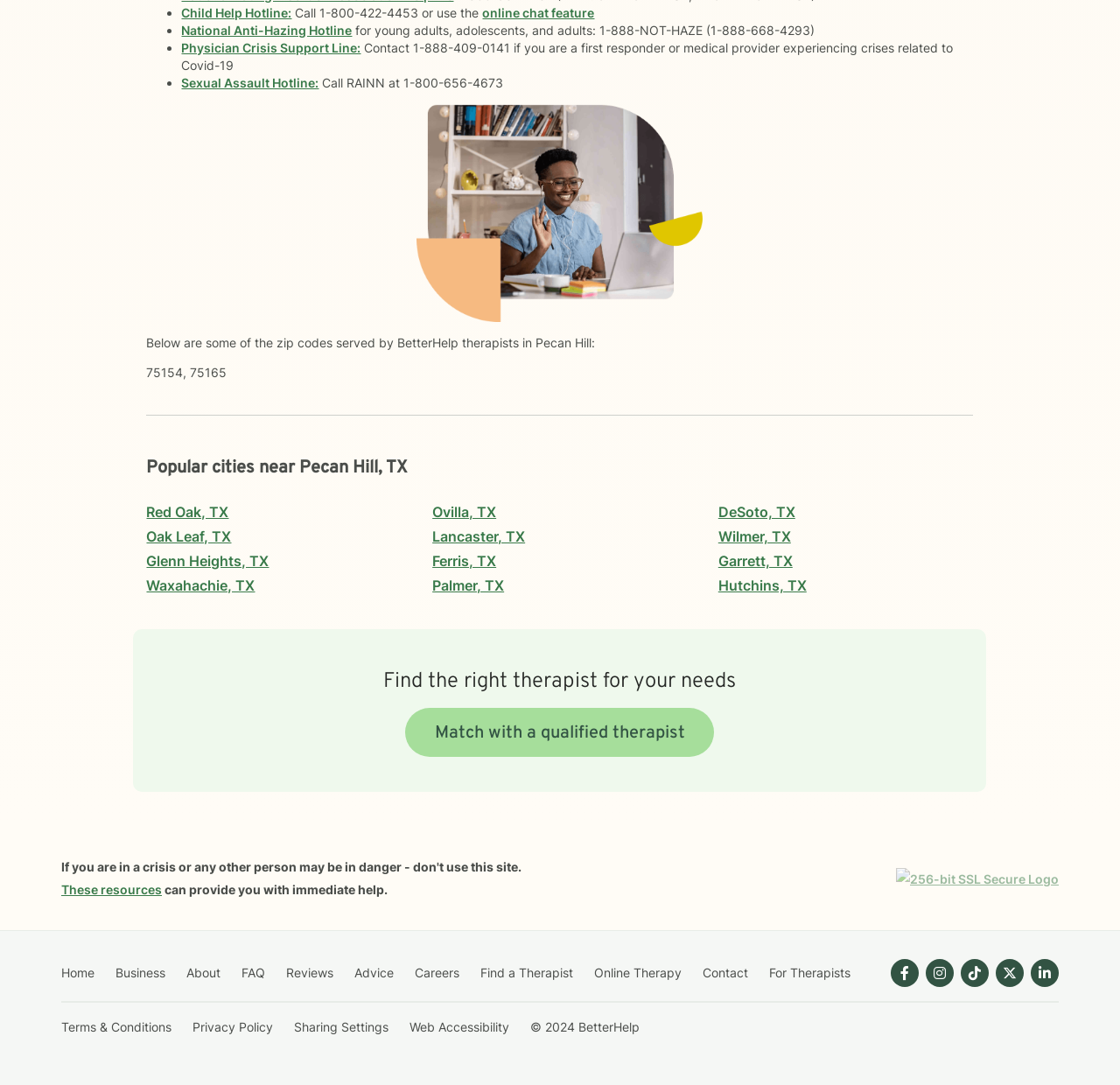Given the element description, predict the bounding box coordinates in the format (top-left x, top-left y, bottom-right x, bottom-right y), using floating point numbers between 0 and 1: Match with a qualified therapist

[0.362, 0.653, 0.638, 0.698]